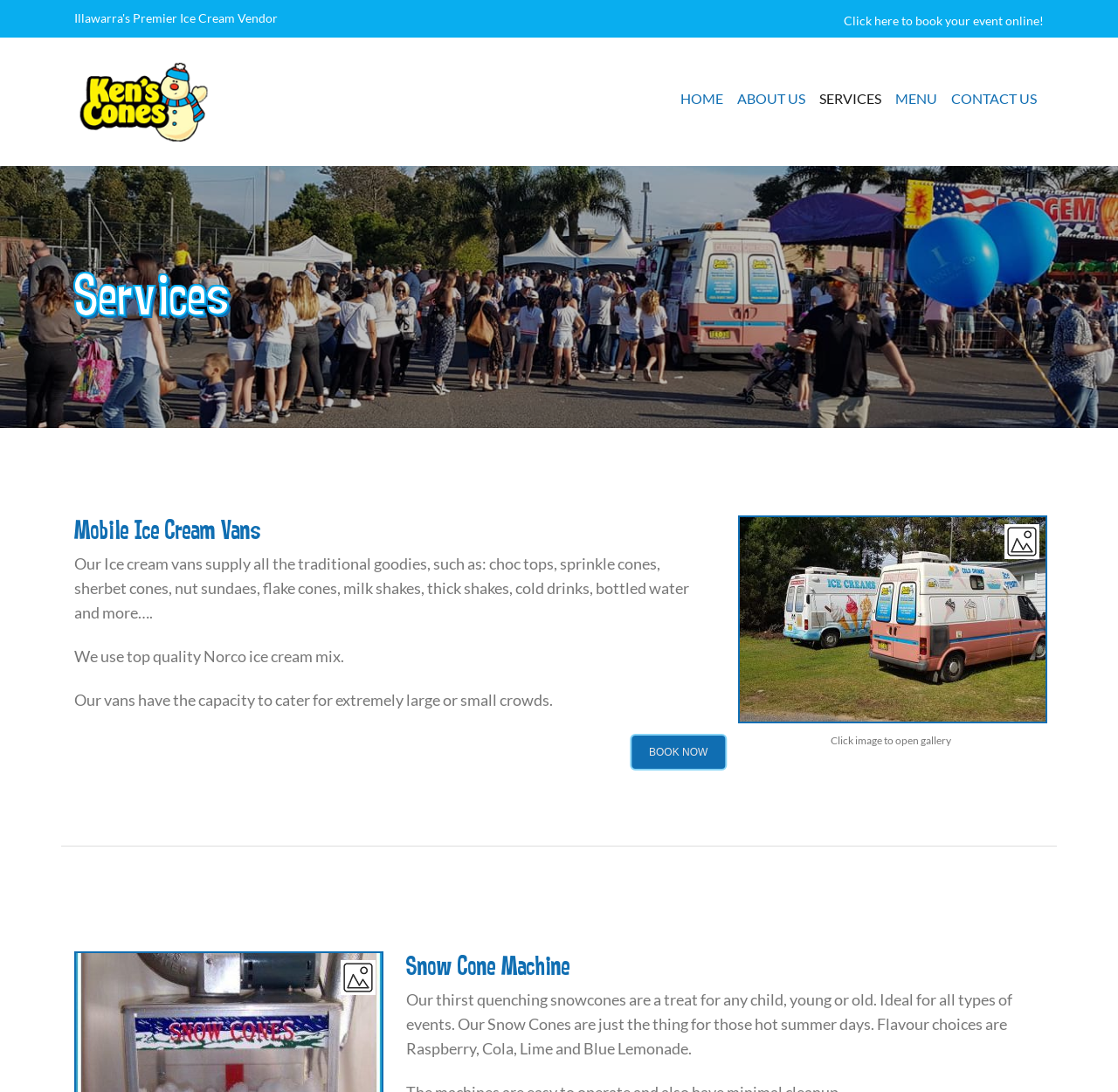Give a concise answer of one word or phrase to the question: 
What type of event can be booked online?

Any event